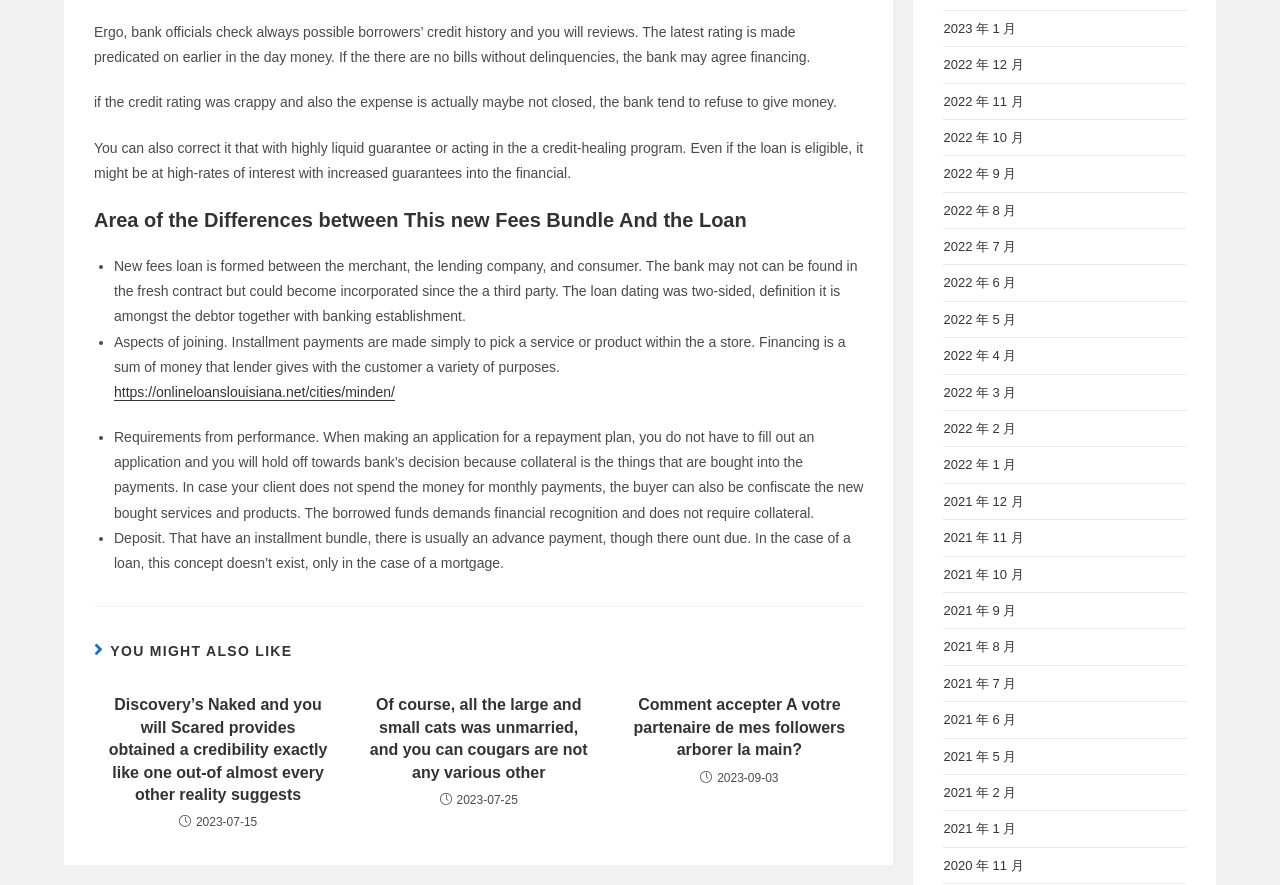Identify the coordinates of the bounding box for the element that must be clicked to accomplish the instruction: "Explore Discovery’s Naked and Scared article".

[0.083, 0.785, 0.258, 0.911]